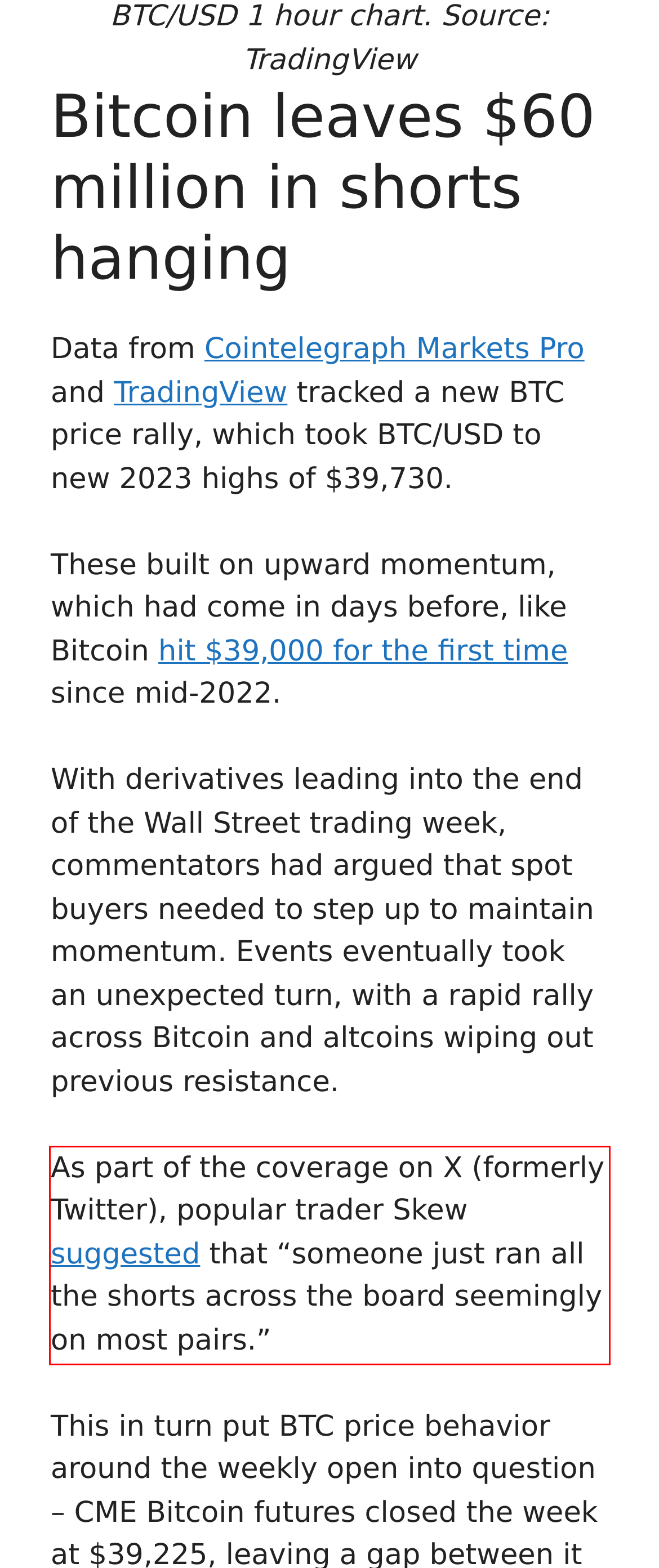Given the screenshot of a webpage, identify the red rectangle bounding box and recognize the text content inside it, generating the extracted text.

As part of the coverage on X (formerly Twitter), popular trader Skew suggested that “someone just ran all the shorts across the board seemingly on most pairs.”